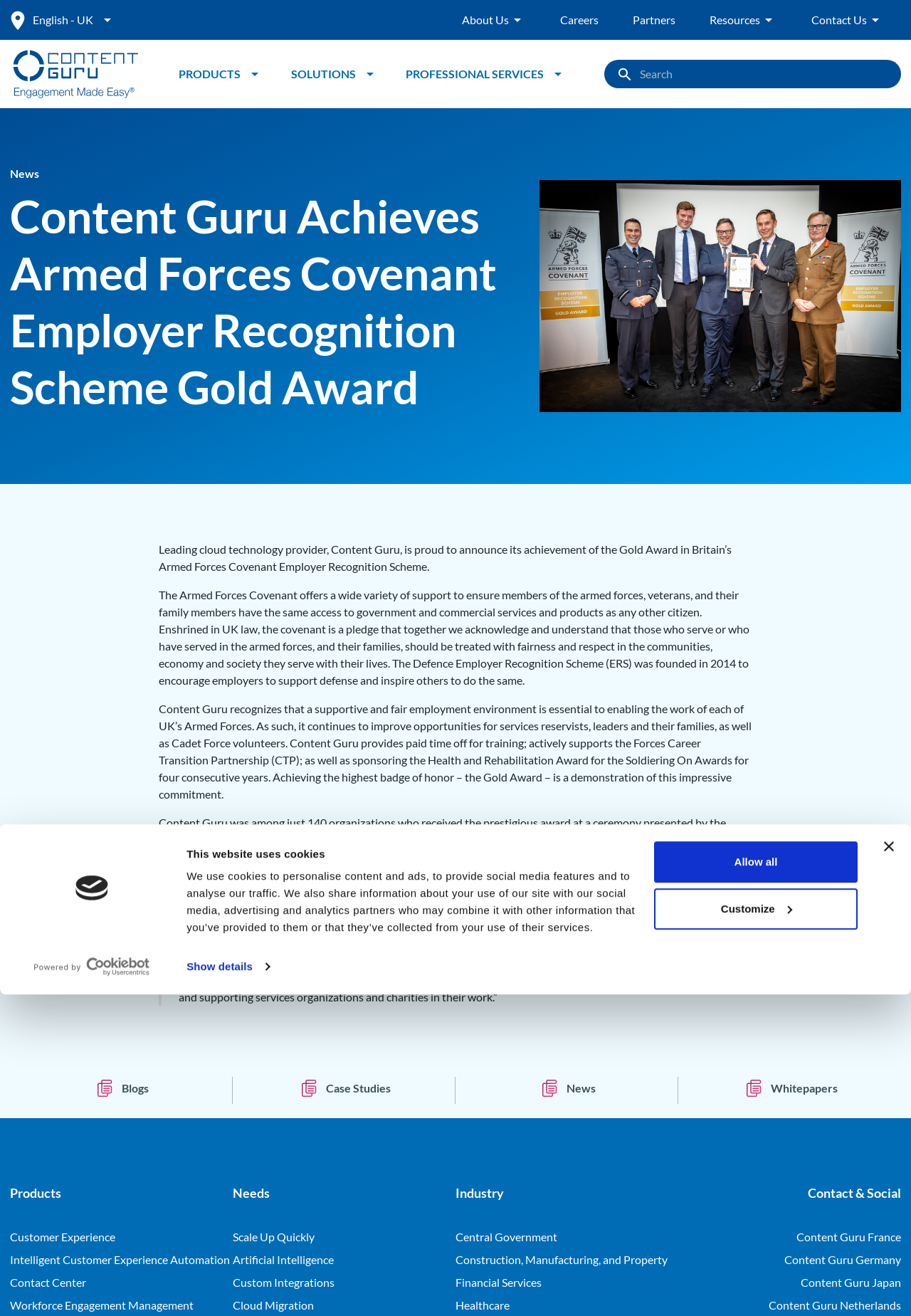Explain the webpage's design and content in an elaborate manner.

This webpage is about Content Guru, a leading cloud technology provider, announcing its achievement of the Gold Award in Britain's Armed Forces Covenant Employer Recognition Scheme. 

At the top of the page, there is a dialog box about cookies, with a logo and a link to open in a new window. Below this, there are several links to different sections of the website, including About Us, Careers, Partners, Resources, and Contact Us. 

The main content of the page is an article about Content Guru's achievement of the Gold Award. The article is divided into several paragraphs, with a heading that reads "Content Guru Achieves Armed Forces Covenant Employer Recognition Scheme Gold Award". The text describes the Armed Forces Covenant and Content Guru's commitment to supporting defense and inspiring others to do the same. There is also a quote from Martin Taylor, Deputy CEO and Co-Founder of Content Guru. 

To the right of the article, there is an image of Content Guru staff accepting the Armed Forces Covenant gold award. 

At the bottom of the page, there are links to different resources, including Blogs, Case Studies, News, and Whitepapers. There are also links to different products, including Customer Experience, Intelligent Customer Experience Automation, Contact Center, and Workforce Engagement Management.